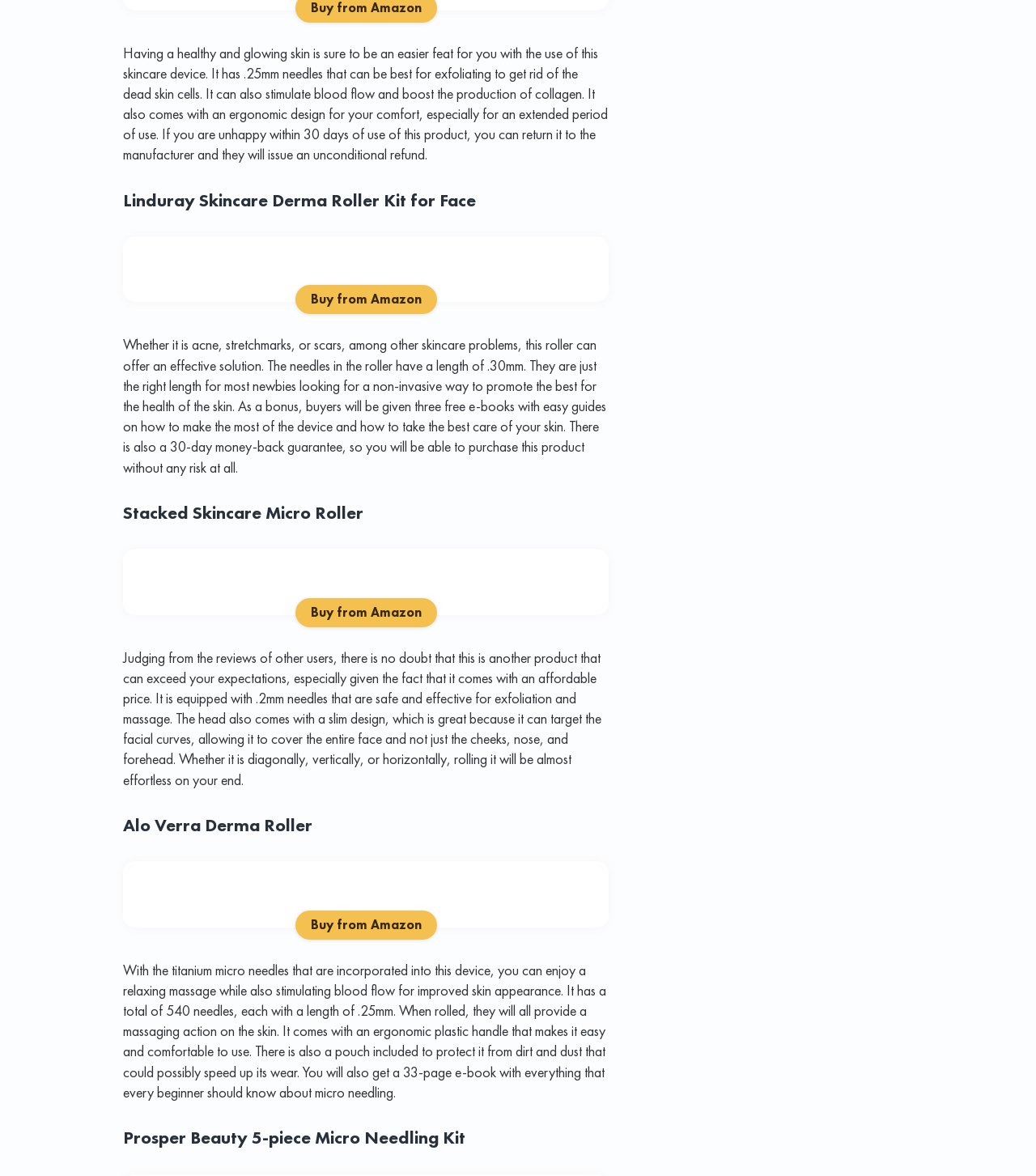What is included with the Prosper Beauty 5-piece Micro Needling Kit?
Kindly answer the question with as much detail as you can.

According to the text description of the Prosper Beauty 5-piece Micro Needling Kit, it comes with an ergonomic plastic handle that makes it easy and comfortable to use, as well as a pouch to protect it from dirt and dust.